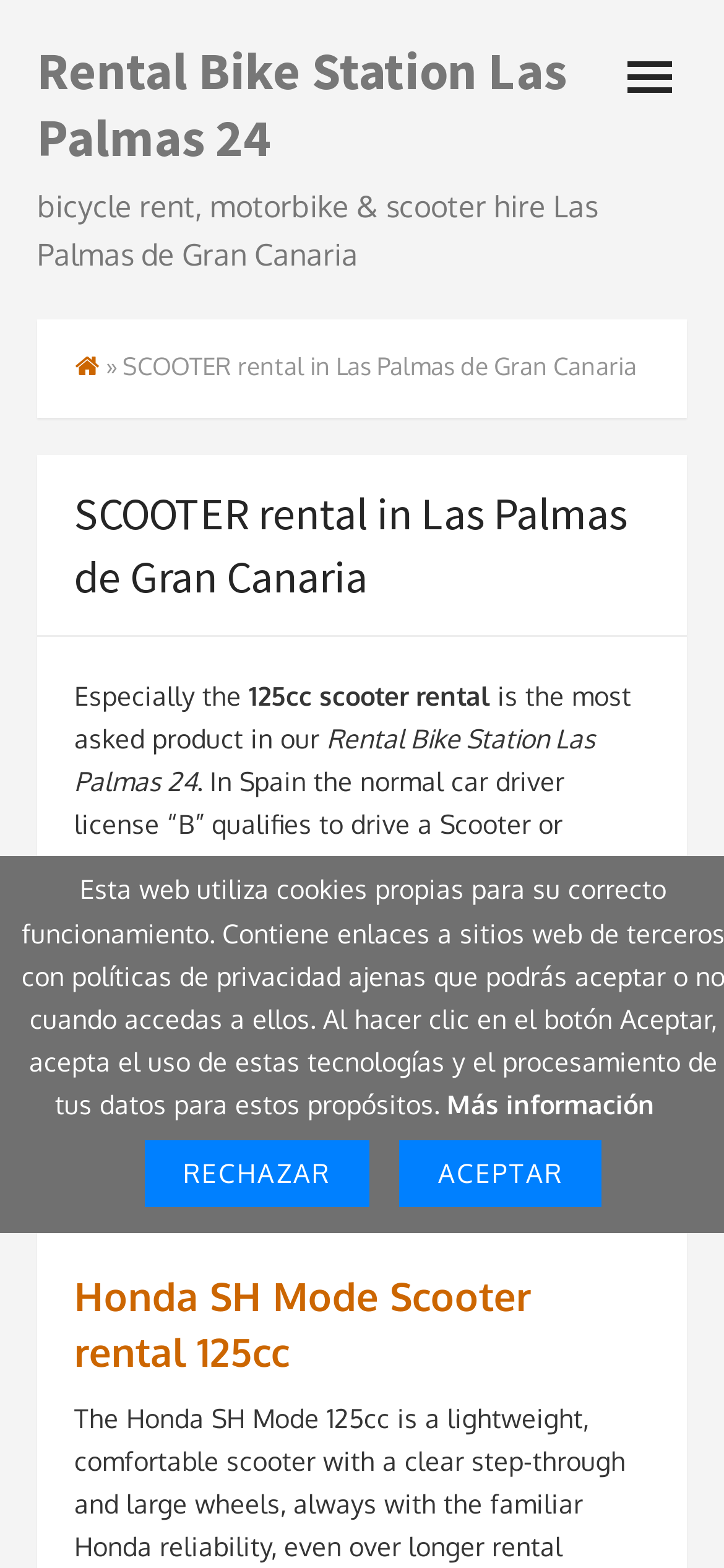Determine the main heading of the webpage and generate its text.

SCOOTER rental in Las Palmas de Gran Canaria